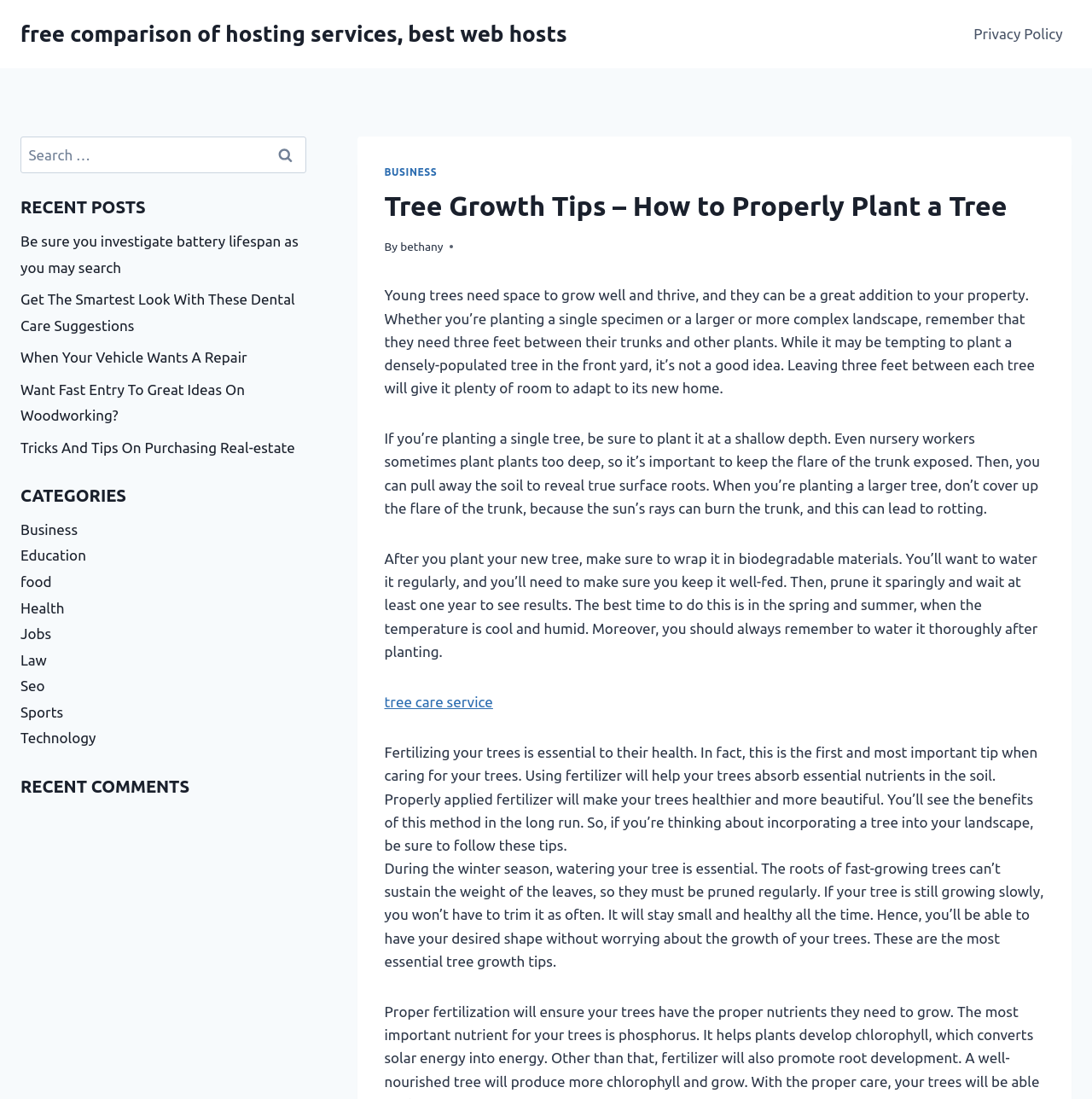What is the first step in planting a tree?
Using the visual information, reply with a single word or short phrase.

Leave three feet between each tree